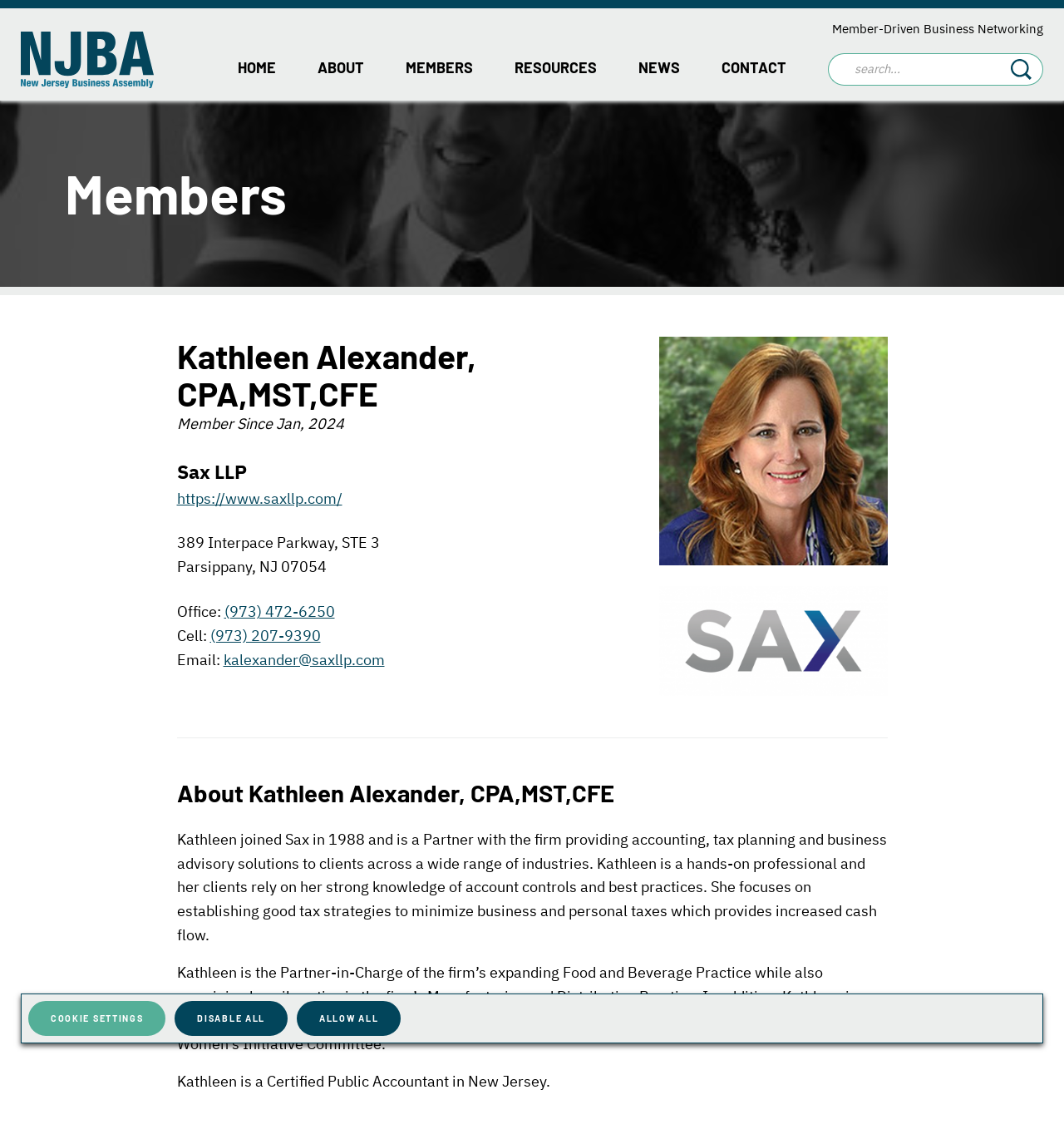Locate the bounding box of the UI element described in the following text: "alt="icon of a magnifying glass"".

[0.945, 0.047, 0.98, 0.075]